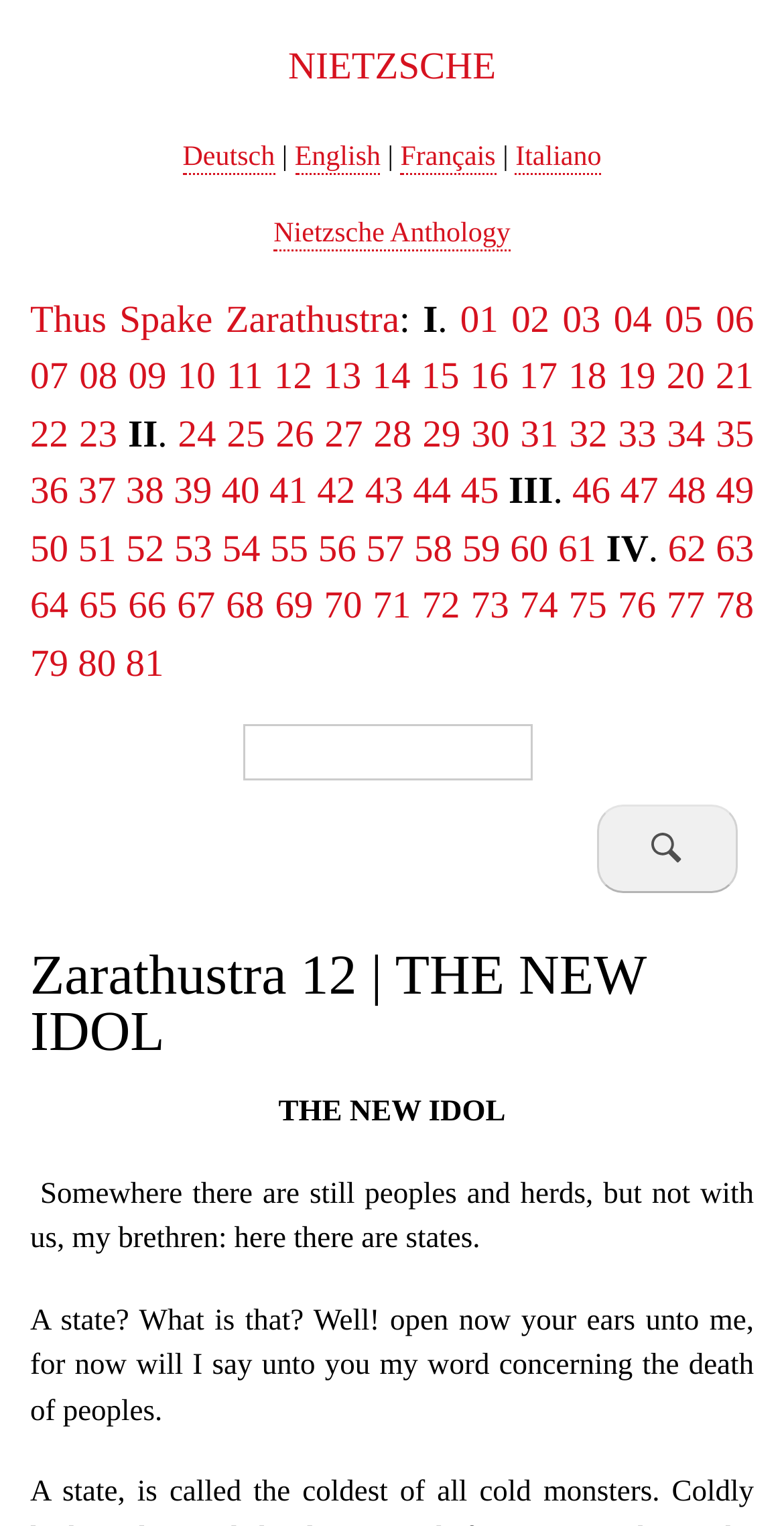Give a succinct answer to this question in a single word or phrase: 
How many parts are there in the book?

4